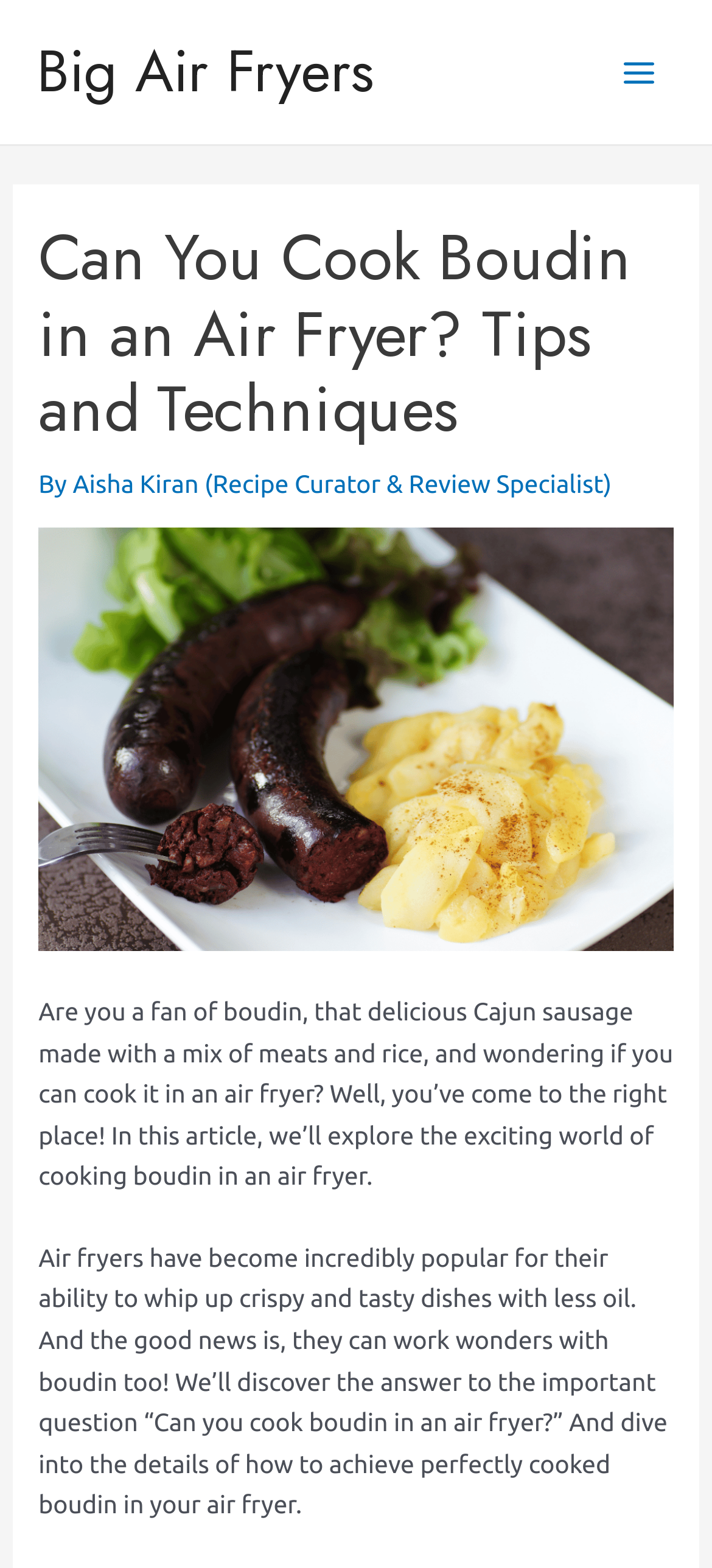Identify the bounding box of the HTML element described here: "Foodchain ID". Provide the coordinates as four float numbers between 0 and 1: [left, top, right, bottom].

None